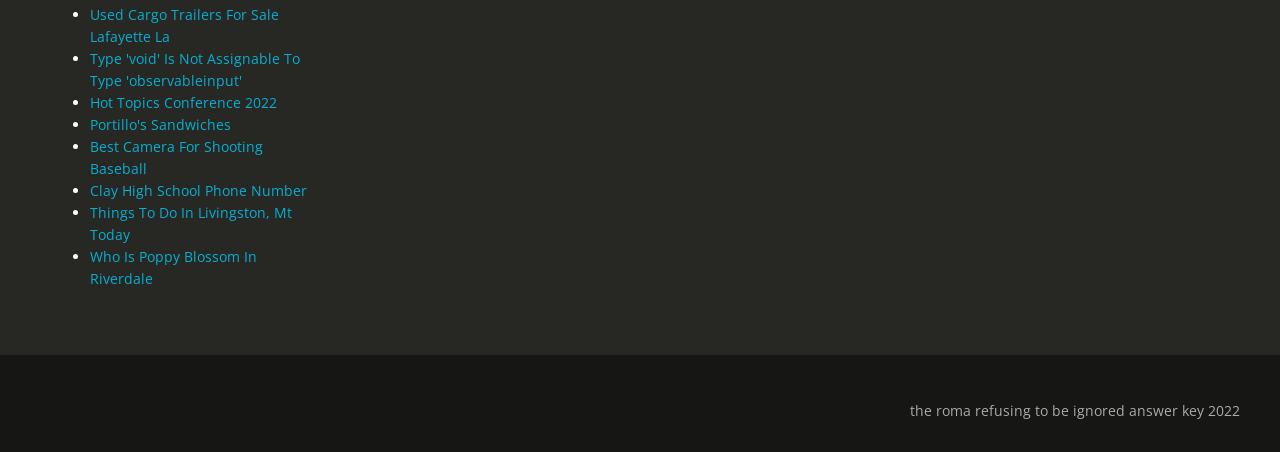Please determine the bounding box coordinates for the element that should be clicked to follow these instructions: "Search for products".

None